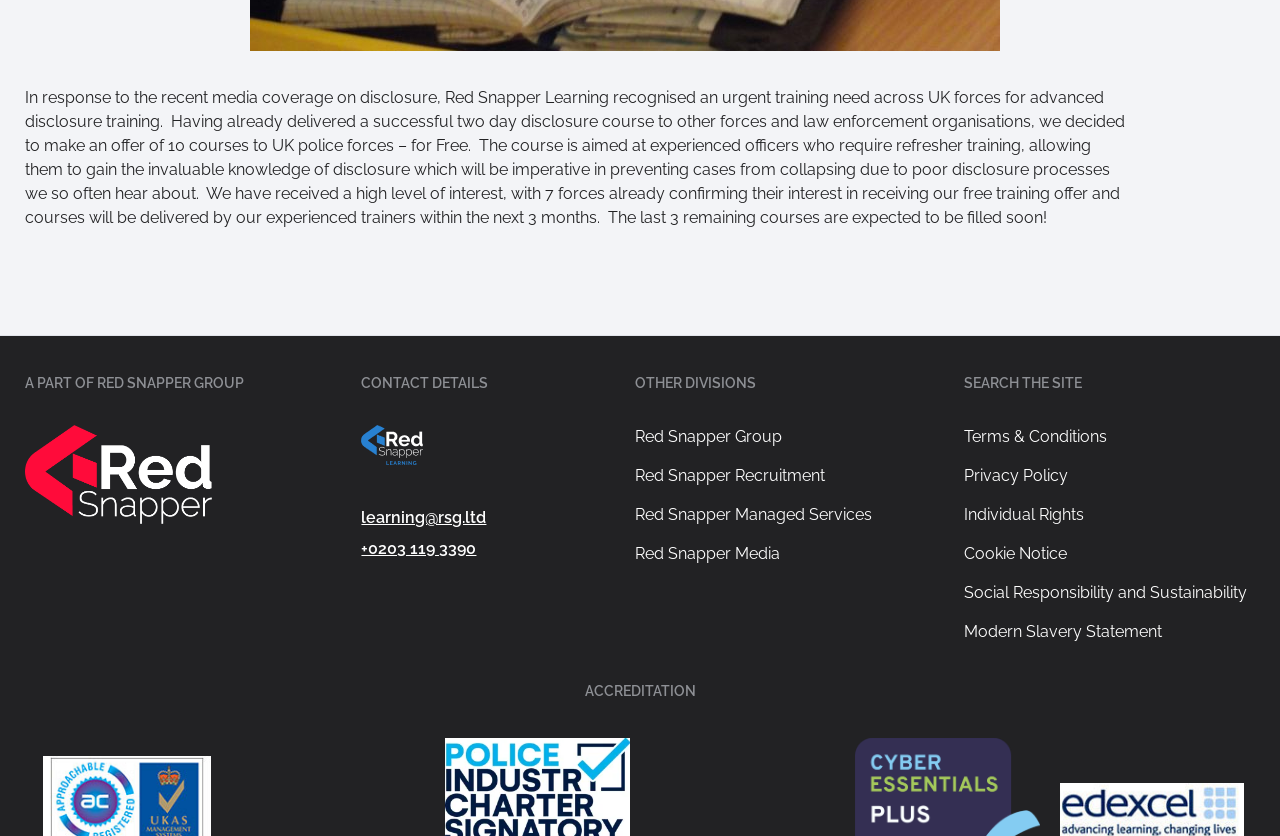Given the element description Modern Slavery Statement, specify the bounding box coordinates of the corresponding UI element in the format (top-left x, top-left y, bottom-right x, bottom-right y). All values must be between 0 and 1.

[0.753, 0.741, 0.974, 0.77]